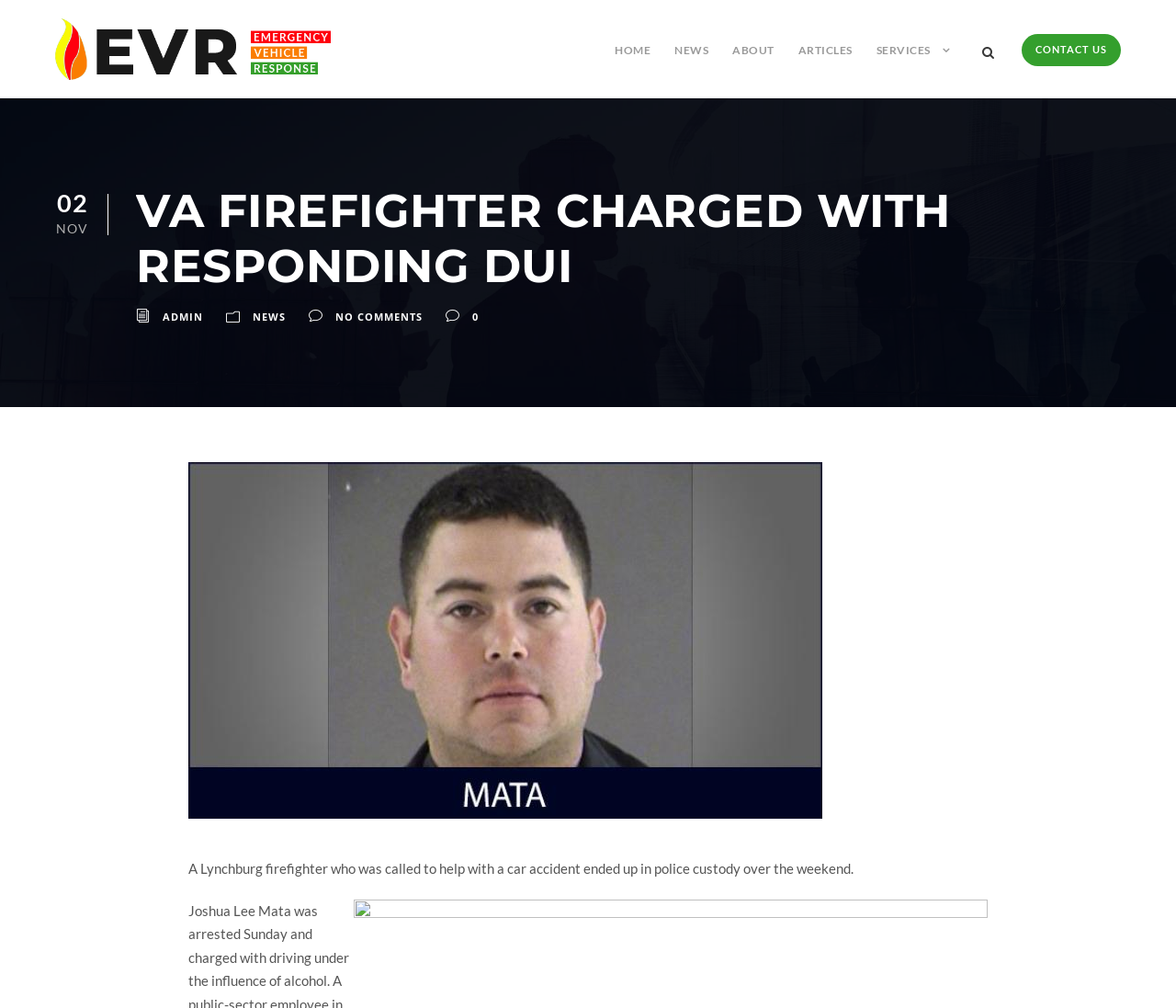Identify the bounding box for the UI element described as: "About". The coordinates should be four float numbers between 0 and 1, i.e., [left, top, right, bottom].

[0.623, 0.041, 0.658, 0.078]